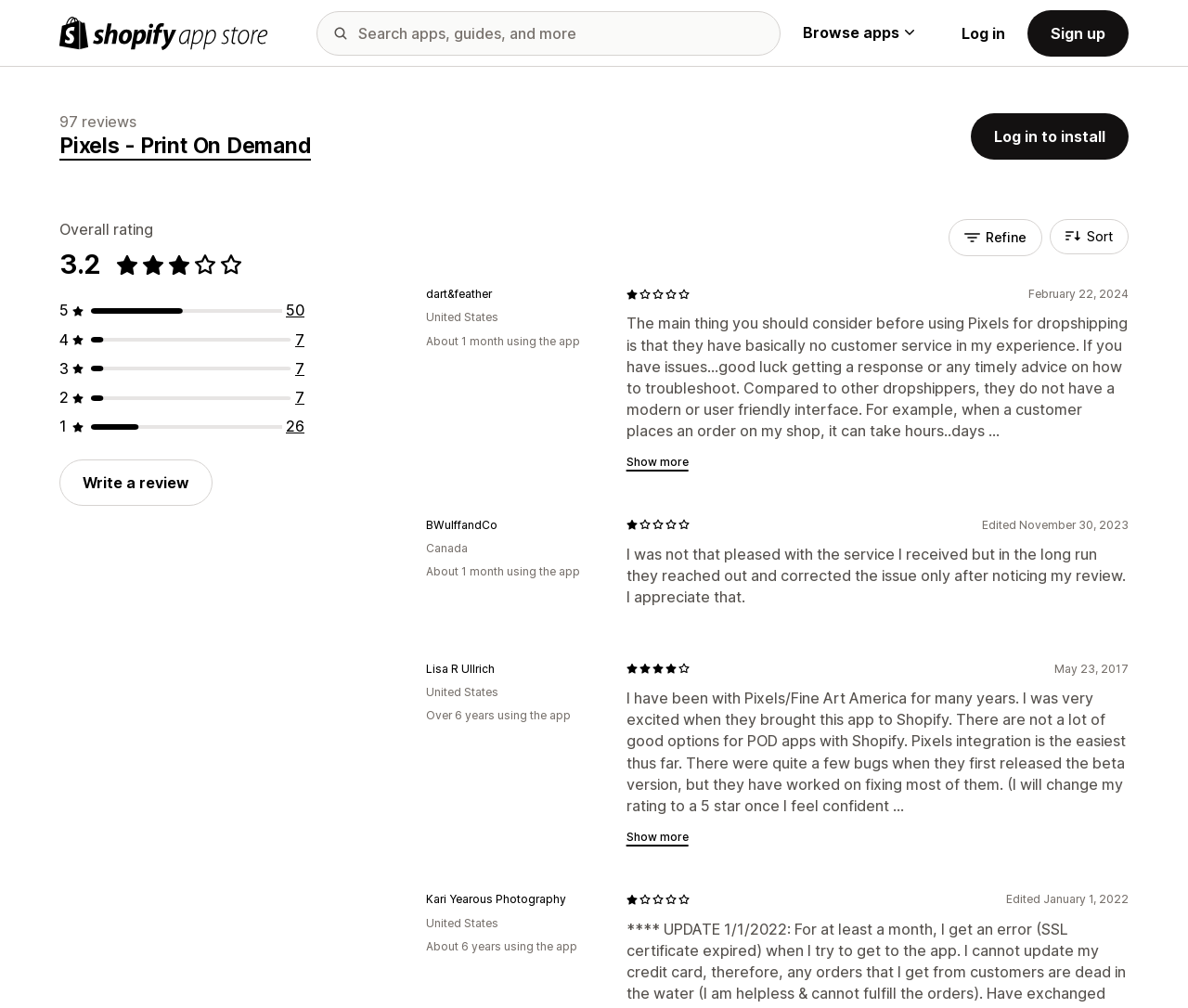Find the bounding box coordinates of the element I should click to carry out the following instruction: "Write a review".

[0.05, 0.456, 0.179, 0.502]